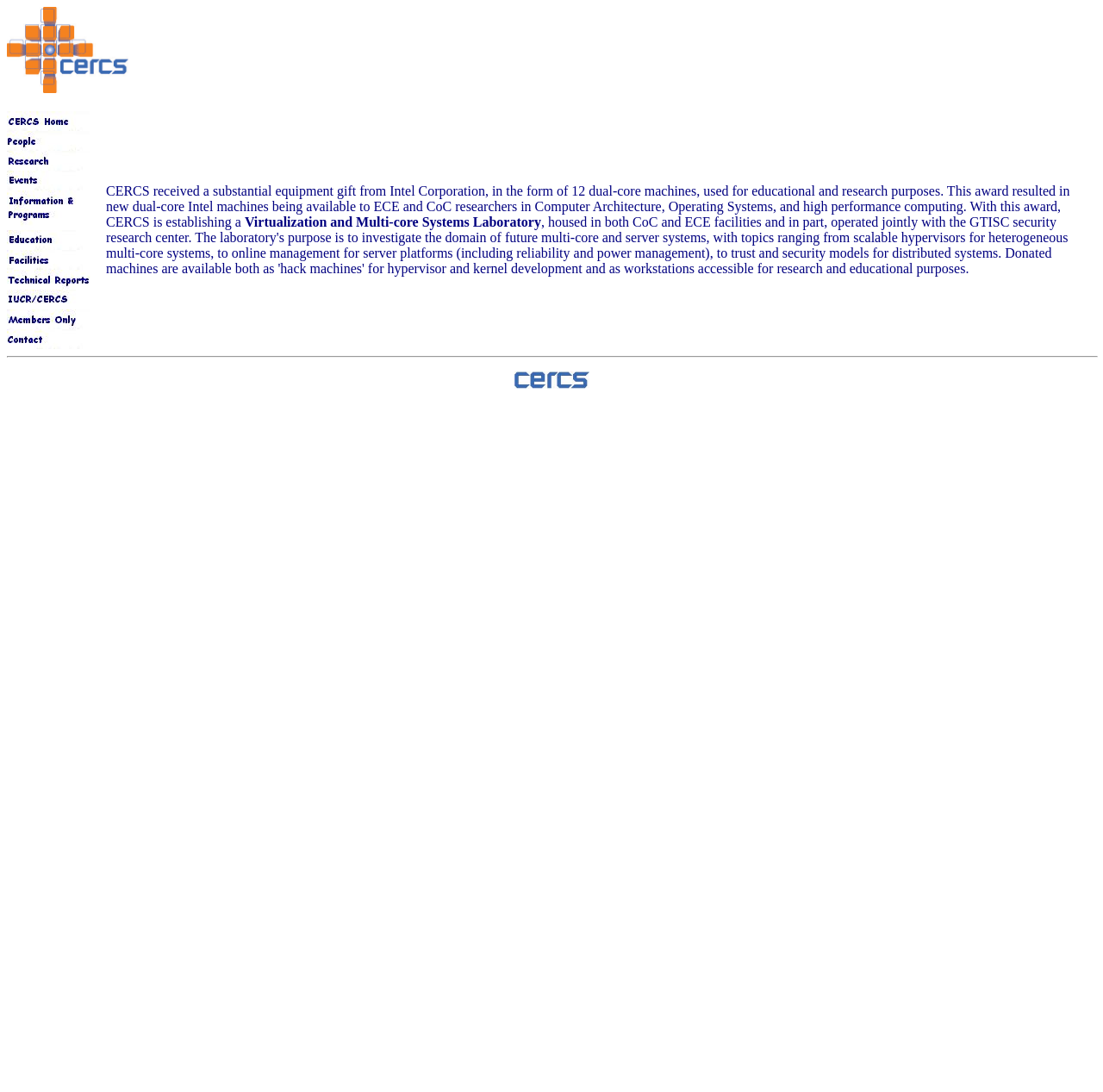Provide the bounding box coordinates for the UI element that is described as: "alt="Industry/University Cooperative Research Center"".

[0.006, 0.273, 0.09, 0.286]